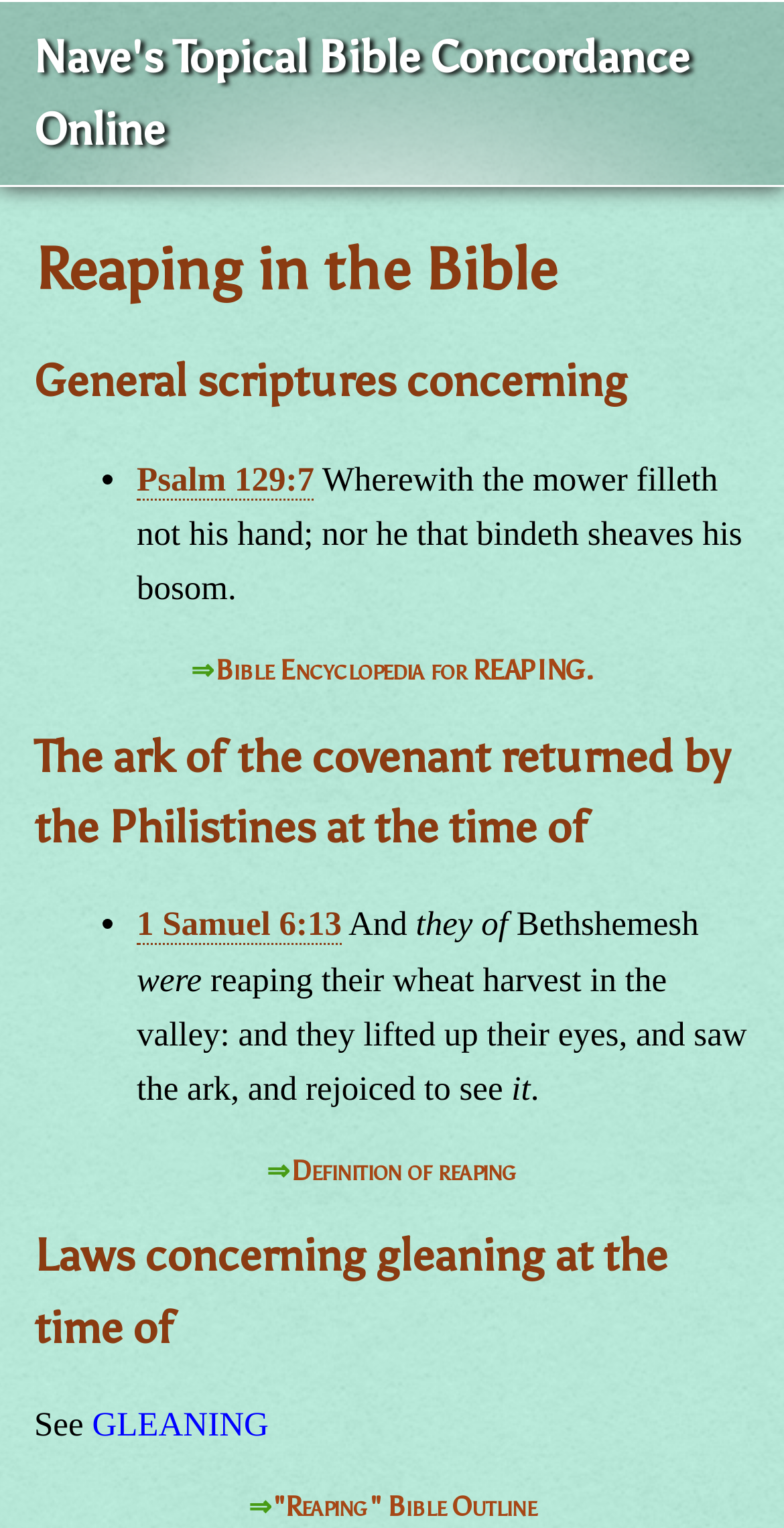Provide the bounding box coordinates in the format (top-left x, top-left y, bottom-right x, bottom-right y). All values are floating point numbers between 0 and 1. Determine the bounding box coordinate of the UI element described as: "Reaping" Bible Outline

[0.347, 0.975, 0.683, 0.998]